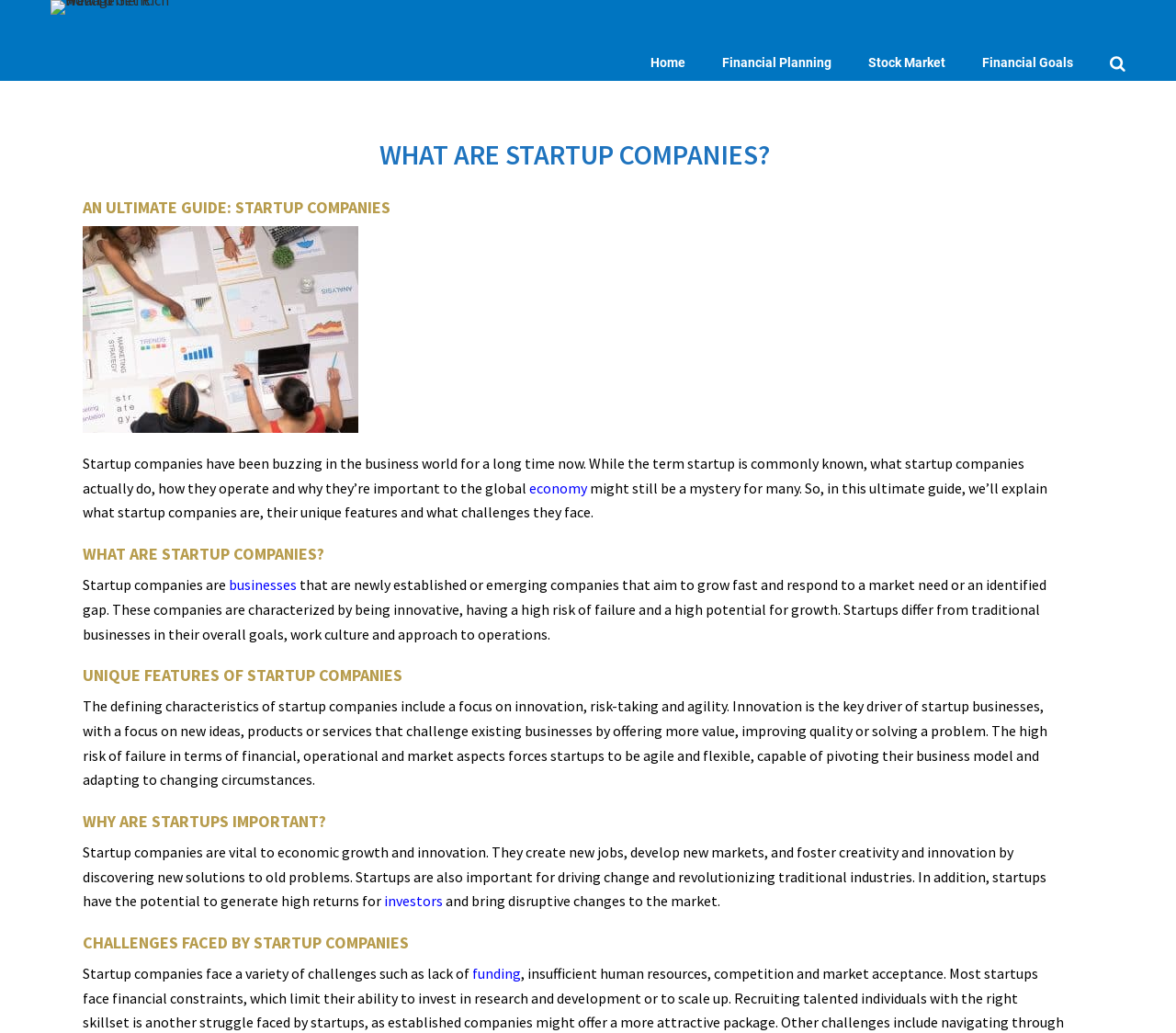Find and generate the main title of the webpage.

WHAT ARE STARTUP COMPANIES?